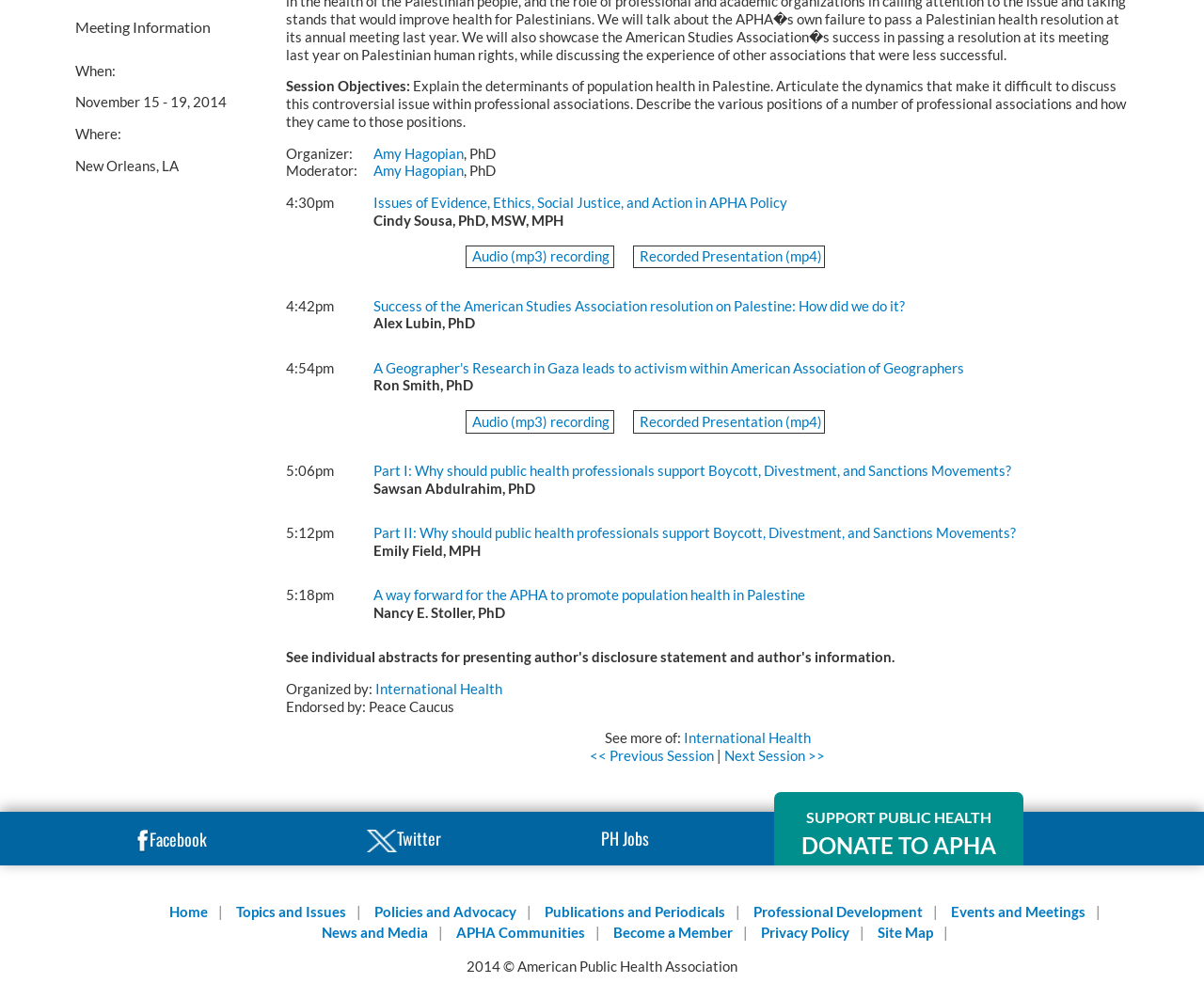Given the element description International Health, predict the bounding box coordinates for the UI element in the webpage screenshot. The format should be (top-left x, top-left y, bottom-right x, bottom-right y), and the values should be between 0 and 1.

[0.568, 0.73, 0.673, 0.747]